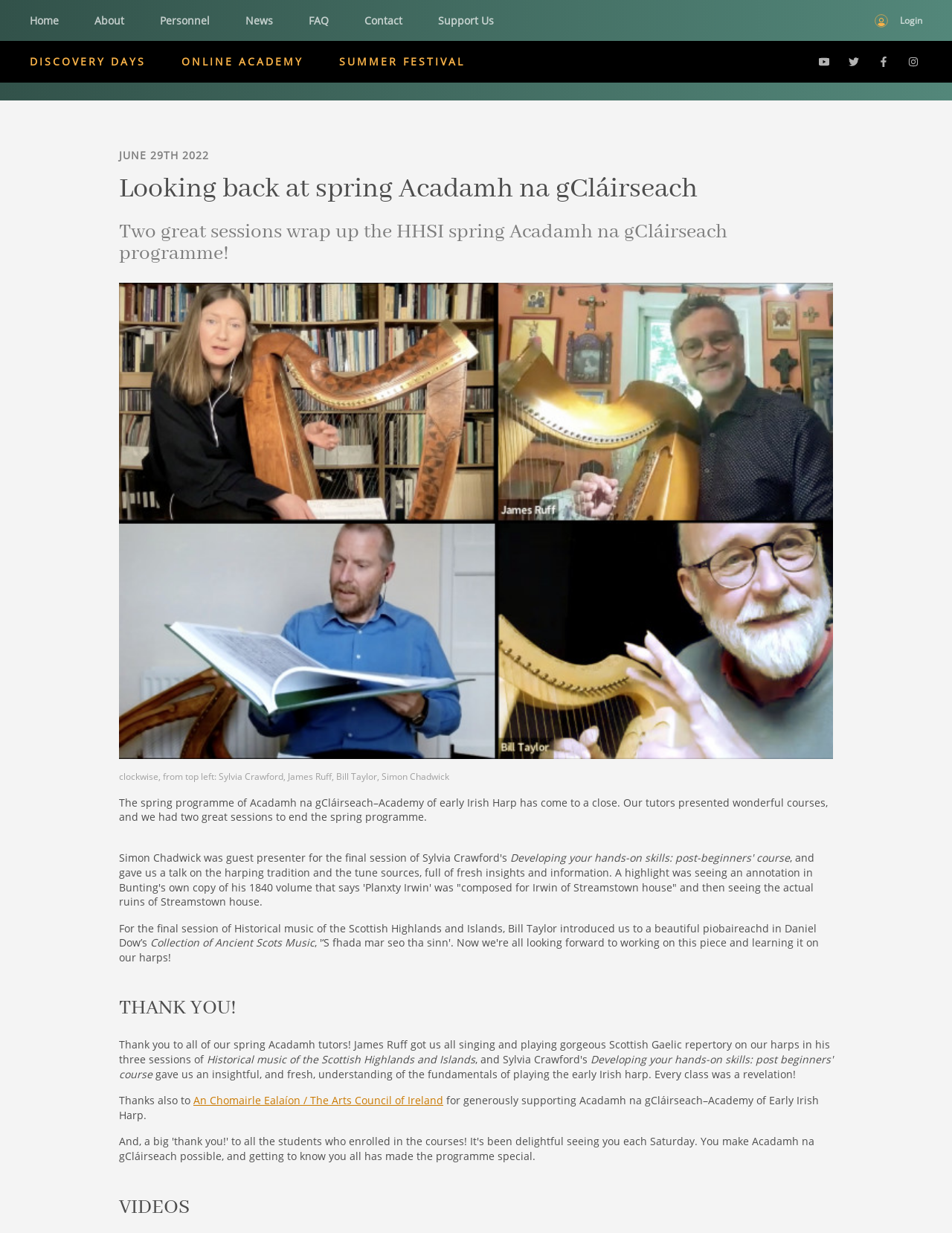Identify the headline of the webpage and generate its text content.

Looking back at spring Acadamh na gCláirseach